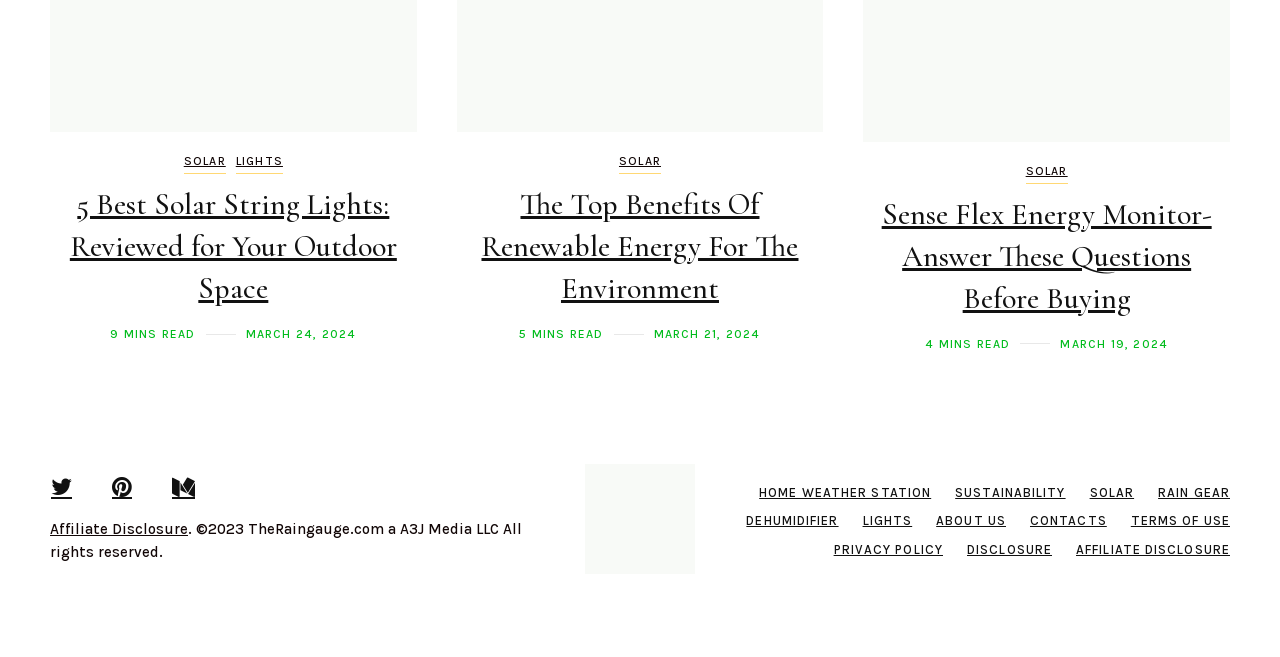Locate the UI element described by About Us and provide its bounding box coordinates. Use the format (top-left x, top-left y, bottom-right x, bottom-right y) with all values as floating point numbers between 0 and 1.

[0.724, 0.781, 0.794, 0.804]